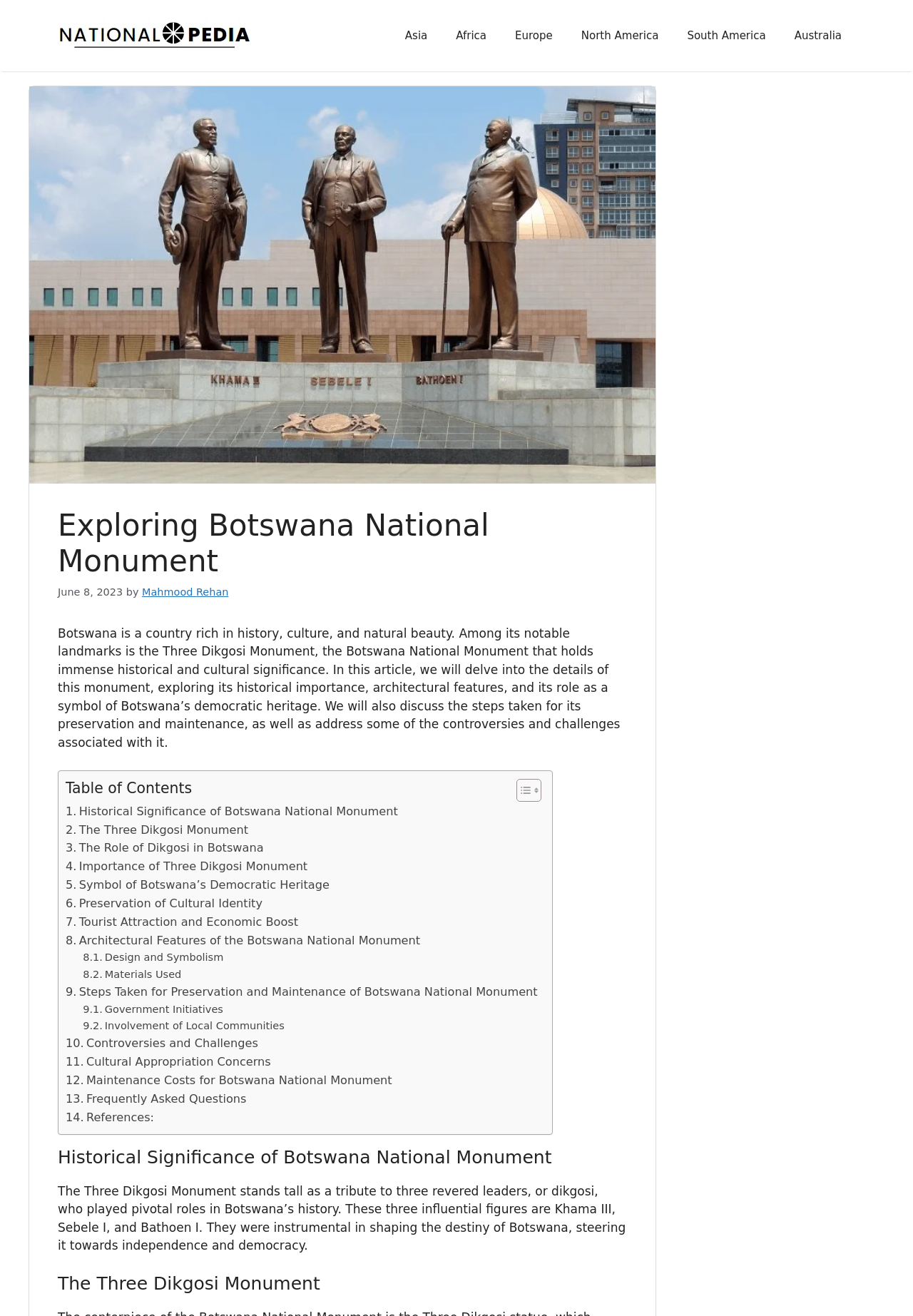Determine the bounding box coordinates of the UI element described below. Use the format (top-left x, top-left y, bottom-right x, bottom-right y) with floating point numbers between 0 and 1: Symbol of Botswana’s Democratic Heritage

[0.072, 0.666, 0.361, 0.68]